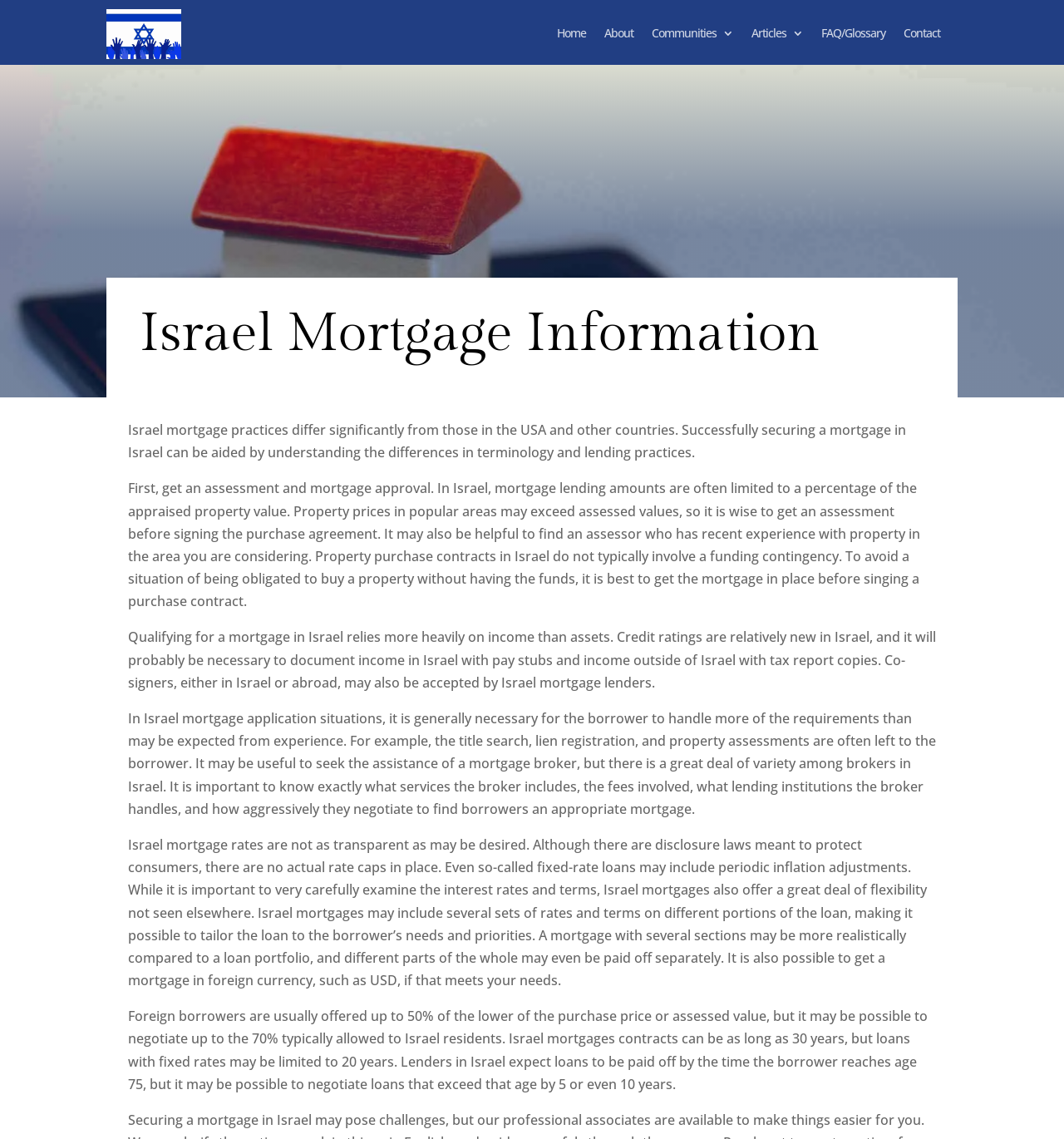What is the maximum age for loan repayment in Israel?
Please answer the question as detailed as possible based on the image.

The webpage states that lenders in Israel expect loans to be paid off by the time the borrower reaches age 75. However, it is possible to negotiate loans that exceed that age by 5 or even 10 years.